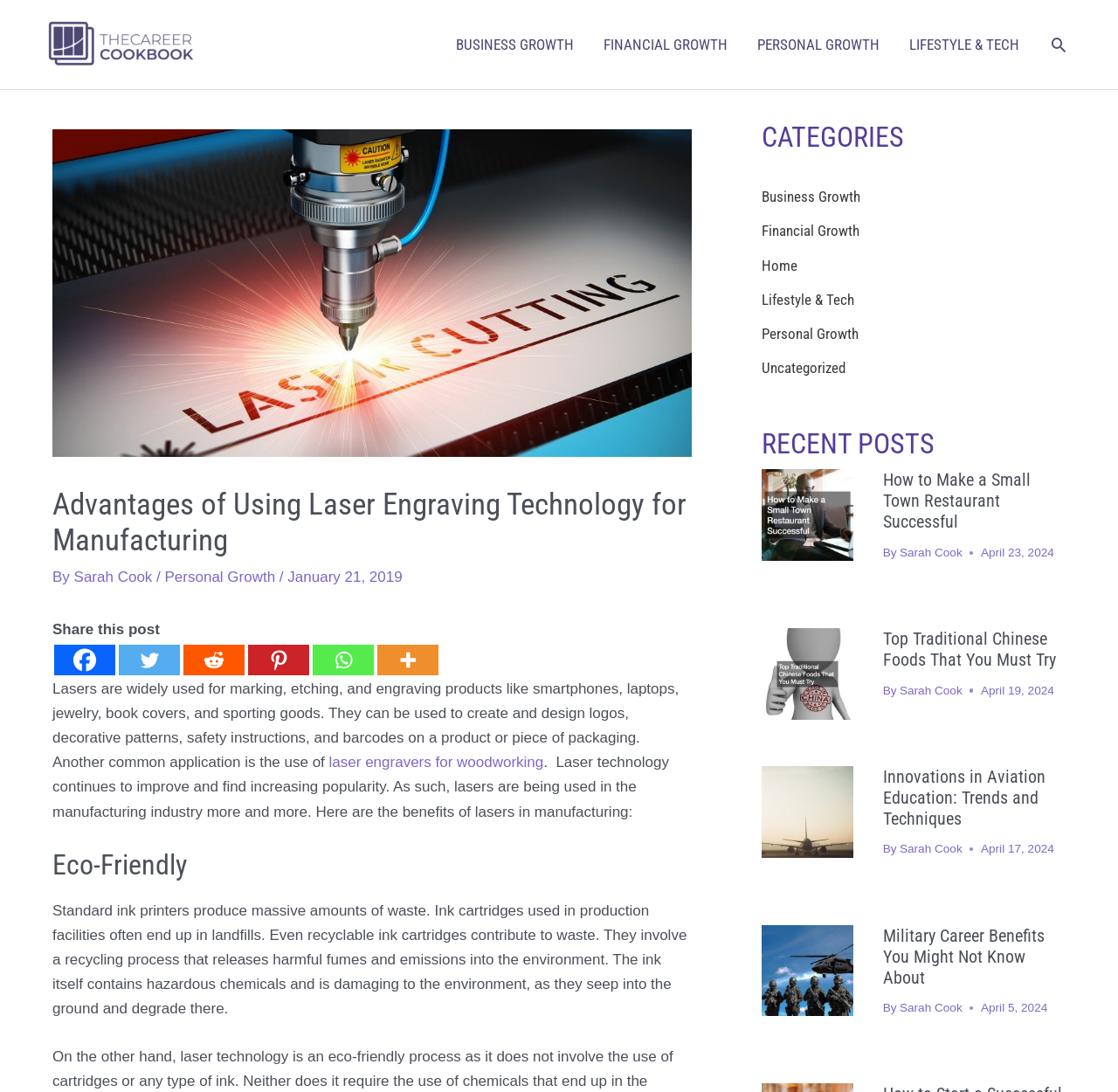Give a short answer using one word or phrase for the question:
What is the author of the article?

Sarah Cook